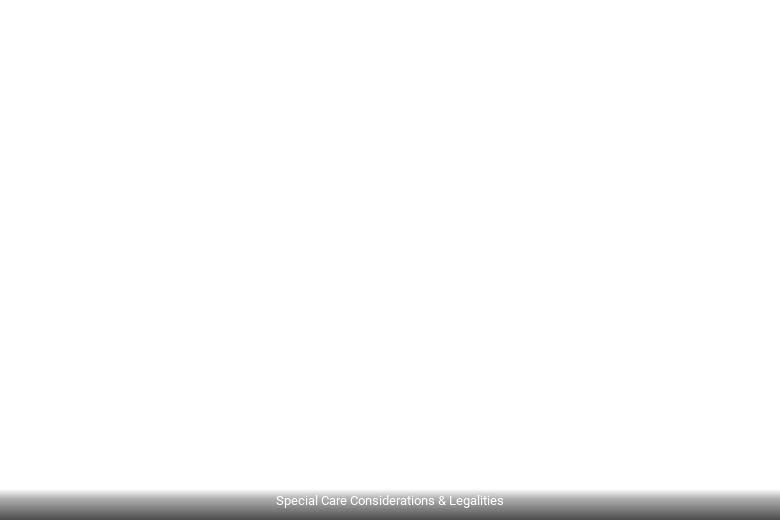Explain in detail what you see in the image.

The image features a title at the bottom reading "Special Care Considerations & Legalities." This section likely addresses critical information regarding the care requirements and legal implications associated with specific species, particularly those that may pose challenges in terms of their habitat and ownership regulations. The absence of visual content suggests a focus on the seriousness of these considerations, emphasizing the importance of knowledge in managing species, such as Goliath fish, which require specific conditions and legal permits for ownership and transport.